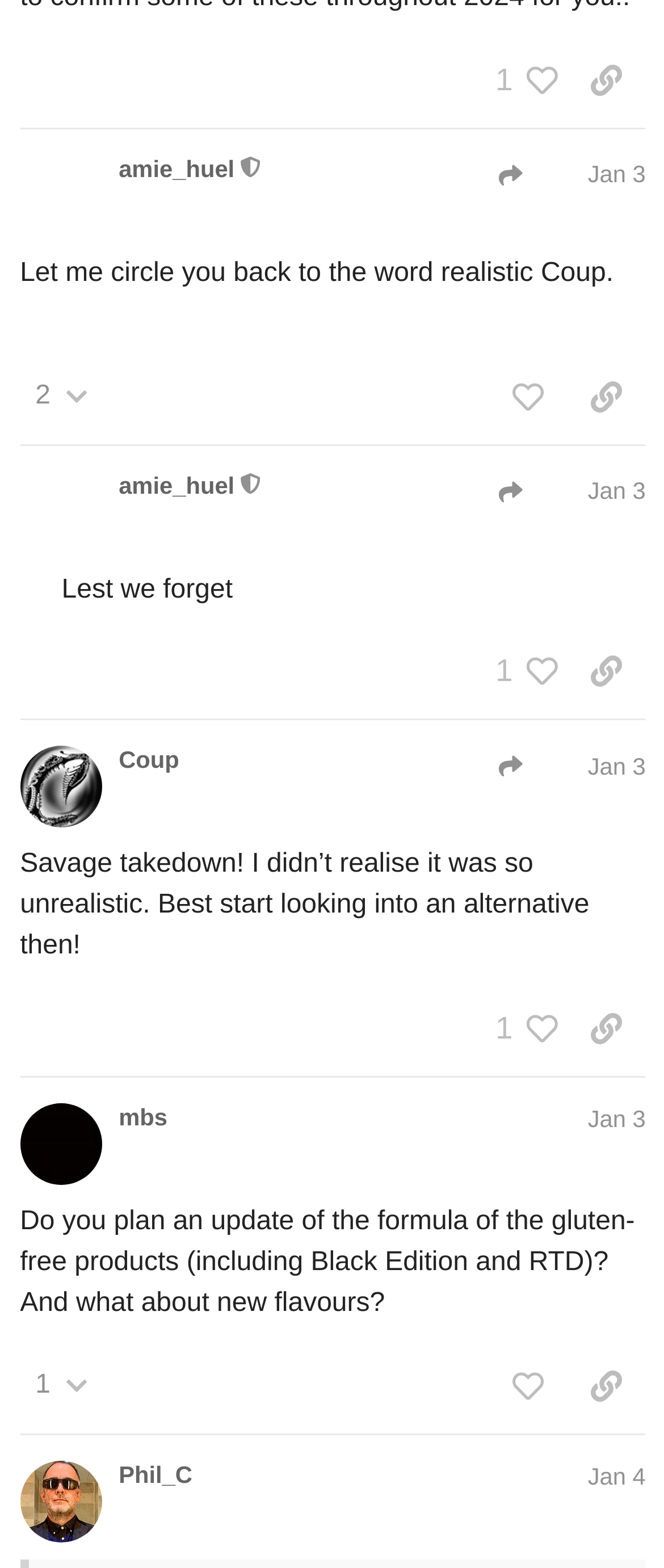Who is the moderator in post #15?
Look at the webpage screenshot and answer the question with a detailed explanation.

I found the answer by looking at the heading of post #15, which contains the text 'amie_huel This user is a moderator Load parent post Jan 3'. The 'This user is a moderator' text indicates that amie_huel is the moderator.